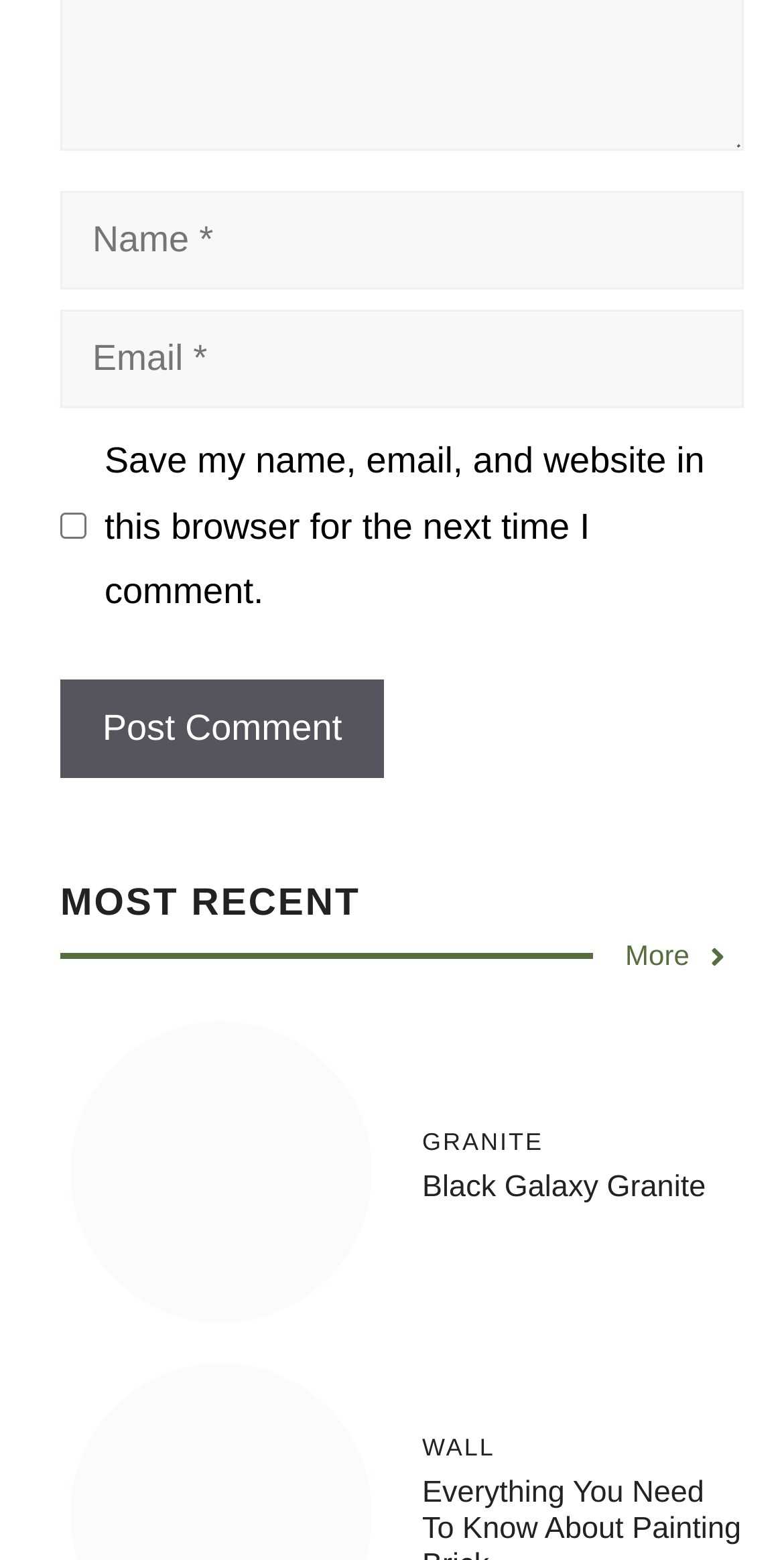Give a succinct answer to this question in a single word or phrase: 
What is the text of the button?

Post Comment